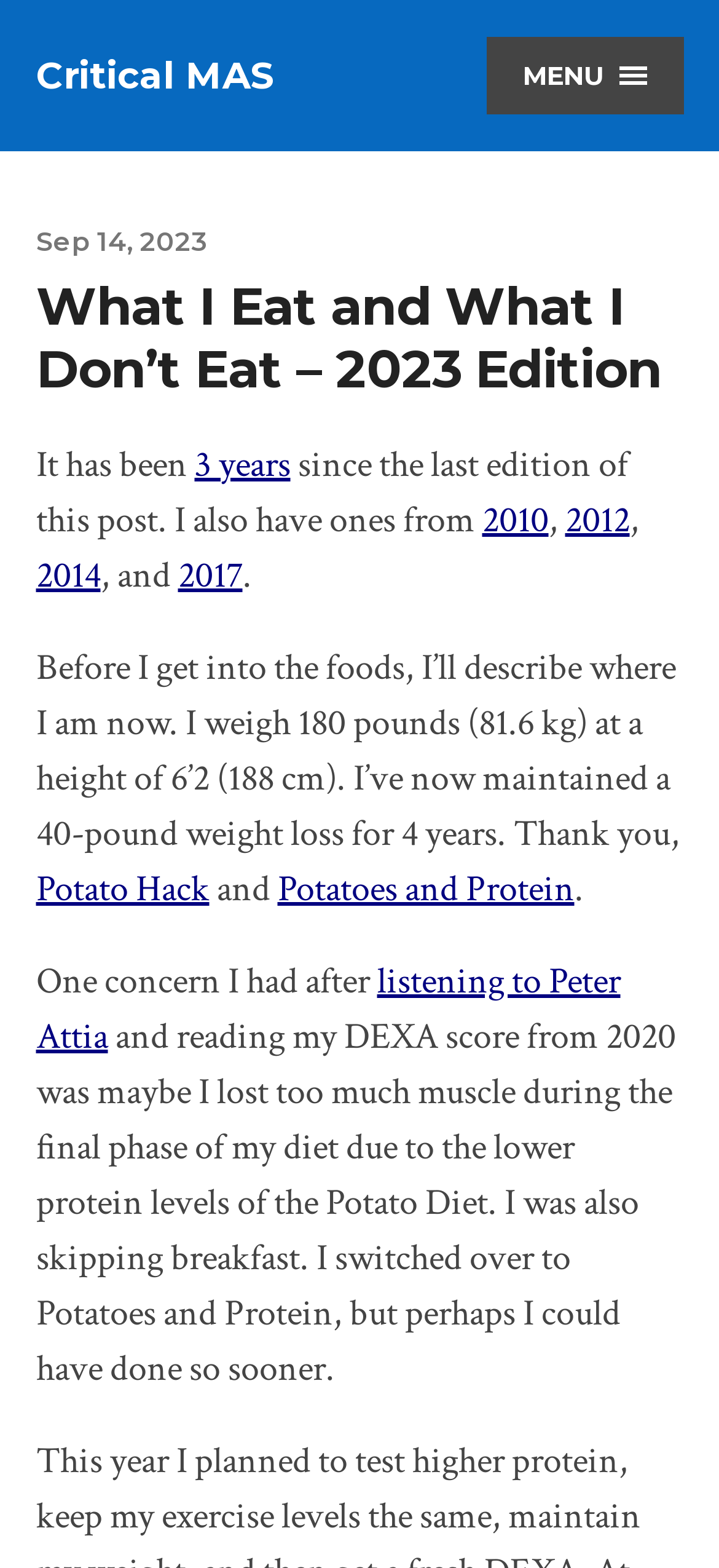Can you give a detailed response to the following question using the information from the image? What is the author's height?

The author mentions their height as 6’2 (188 cm) in the paragraph that starts with 'Before I get into the foods, I’ll describe where I am now.'.